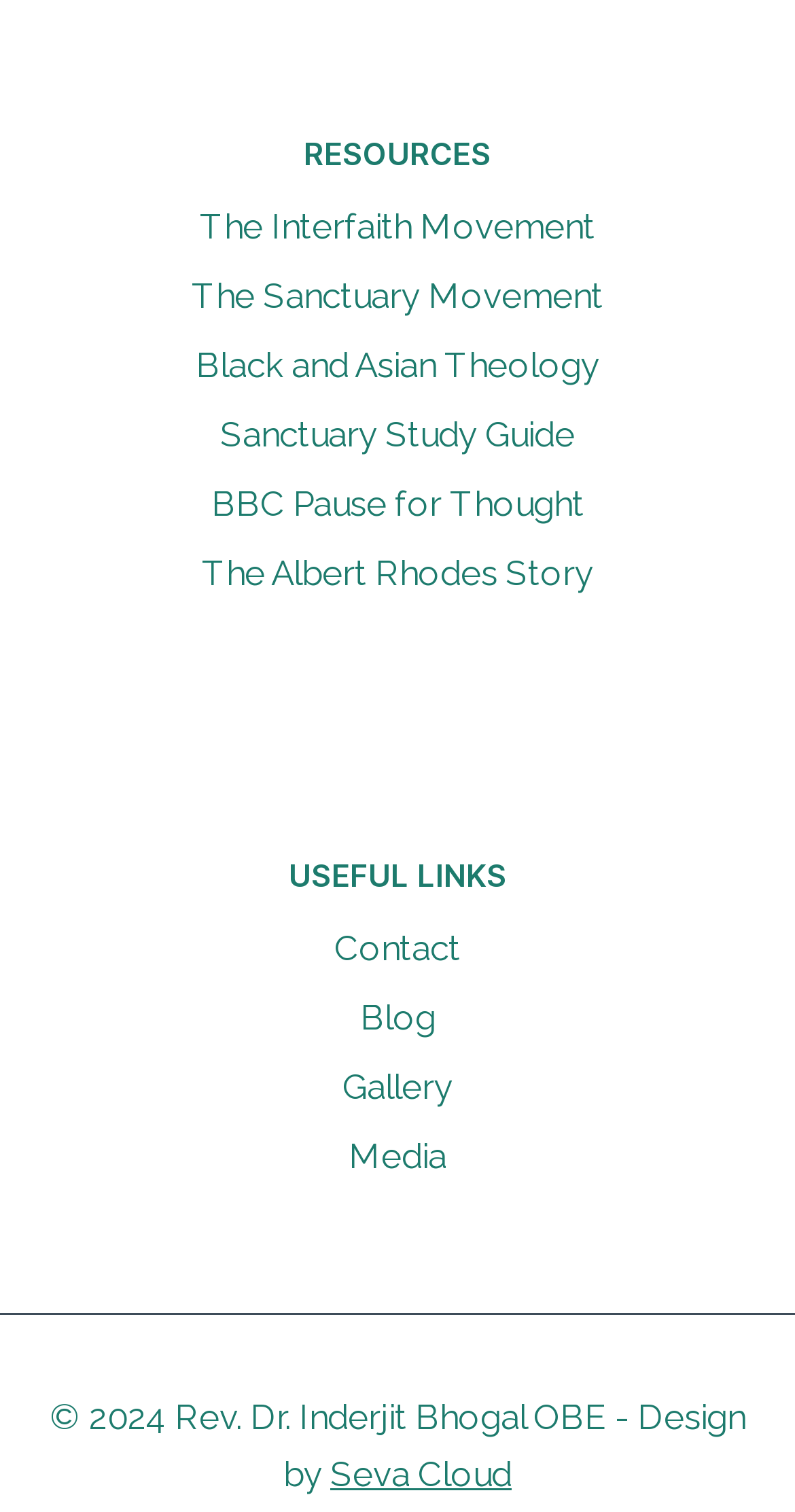Find the bounding box coordinates for the HTML element specified by: "search icon".

None